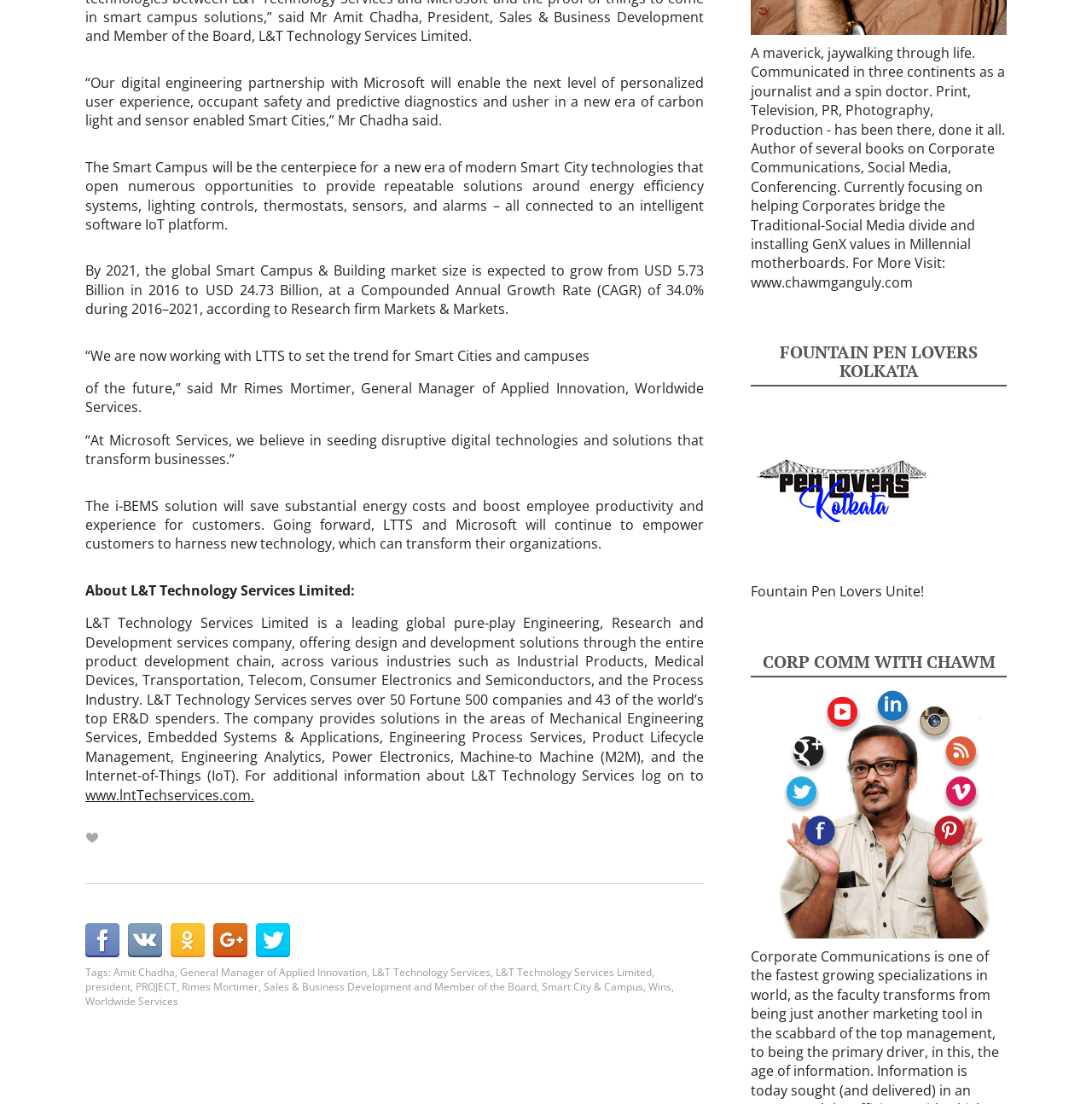Specify the bounding box coordinates of the area to click in order to execute this command: 'Read more about Amit Chadha'. The coordinates should consist of four float numbers ranging from 0 to 1, and should be formatted as [left, top, right, bottom].

[0.104, 0.874, 0.16, 0.887]